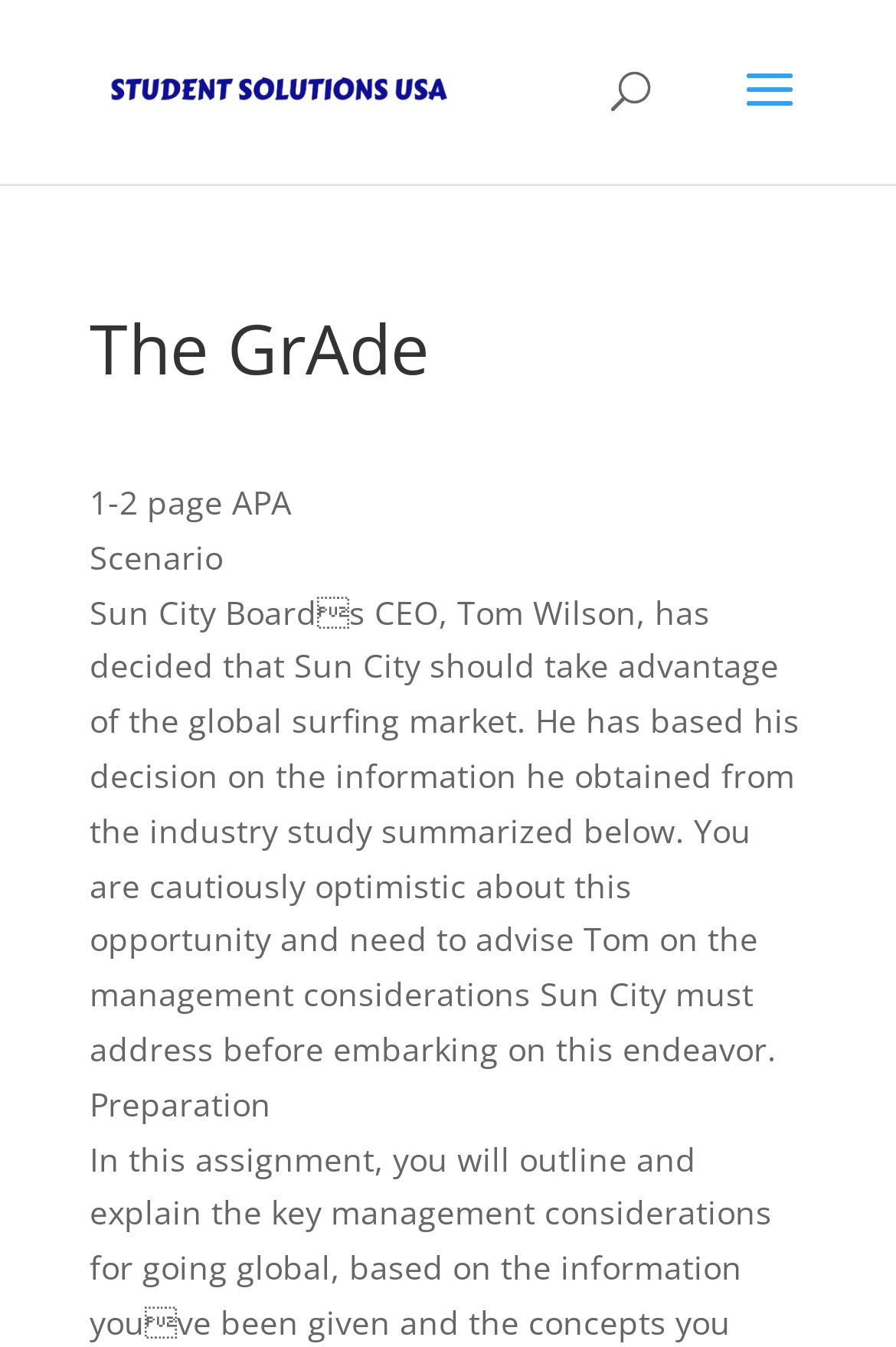Bounding box coordinates are specified in the format (top-left x, top-left y, bottom-right x, bottom-right y). All values are floating point numbers bounded between 0 and 1. Please provide the bounding box coordinate of the region this sentence describes: alt="STUDENT SOLUTION USA"

[0.11, 0.049, 0.51, 0.081]